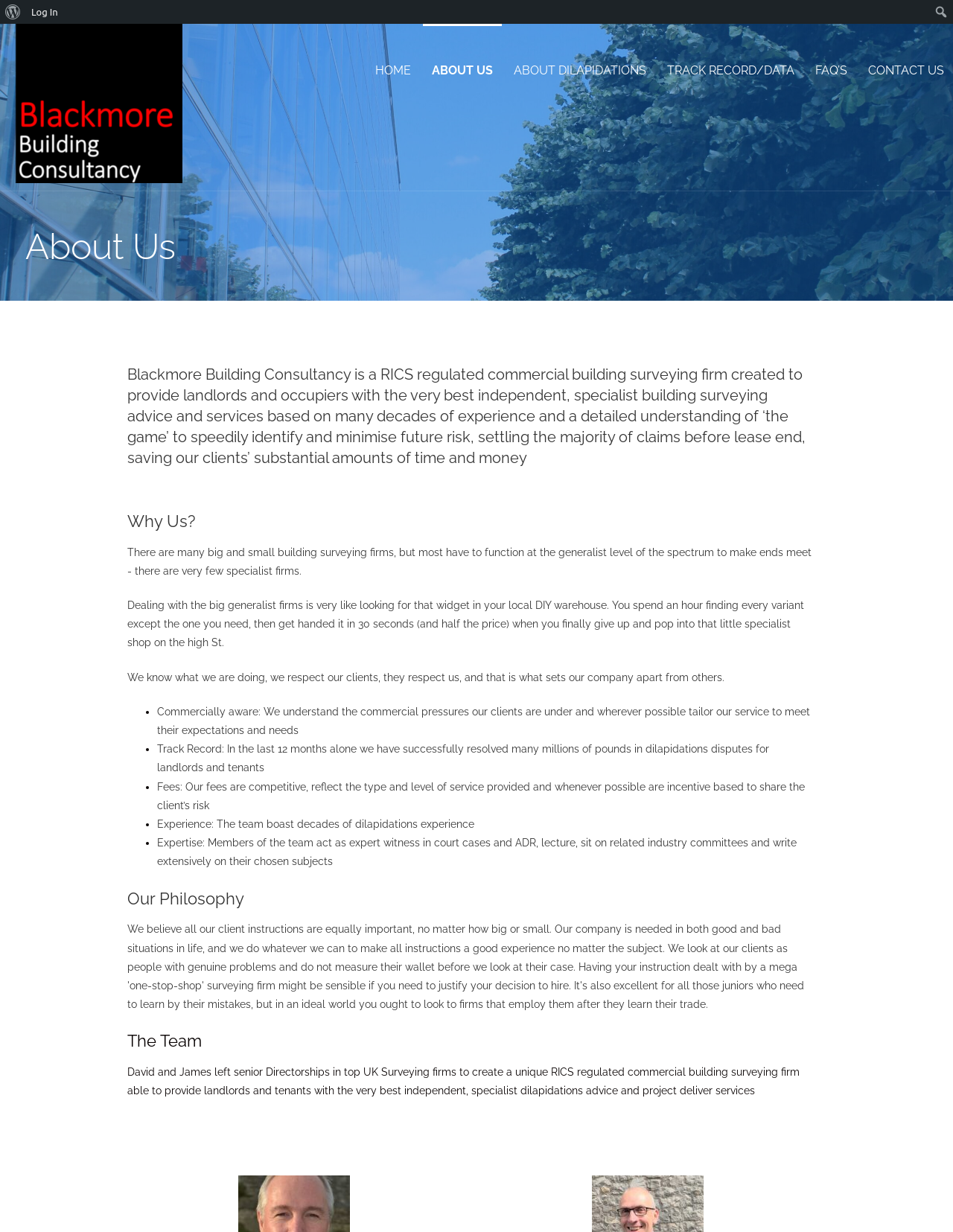Find the bounding box coordinates for the area that should be clicked to accomplish the instruction: "Log in to the website".

[0.027, 0.0, 0.067, 0.019]